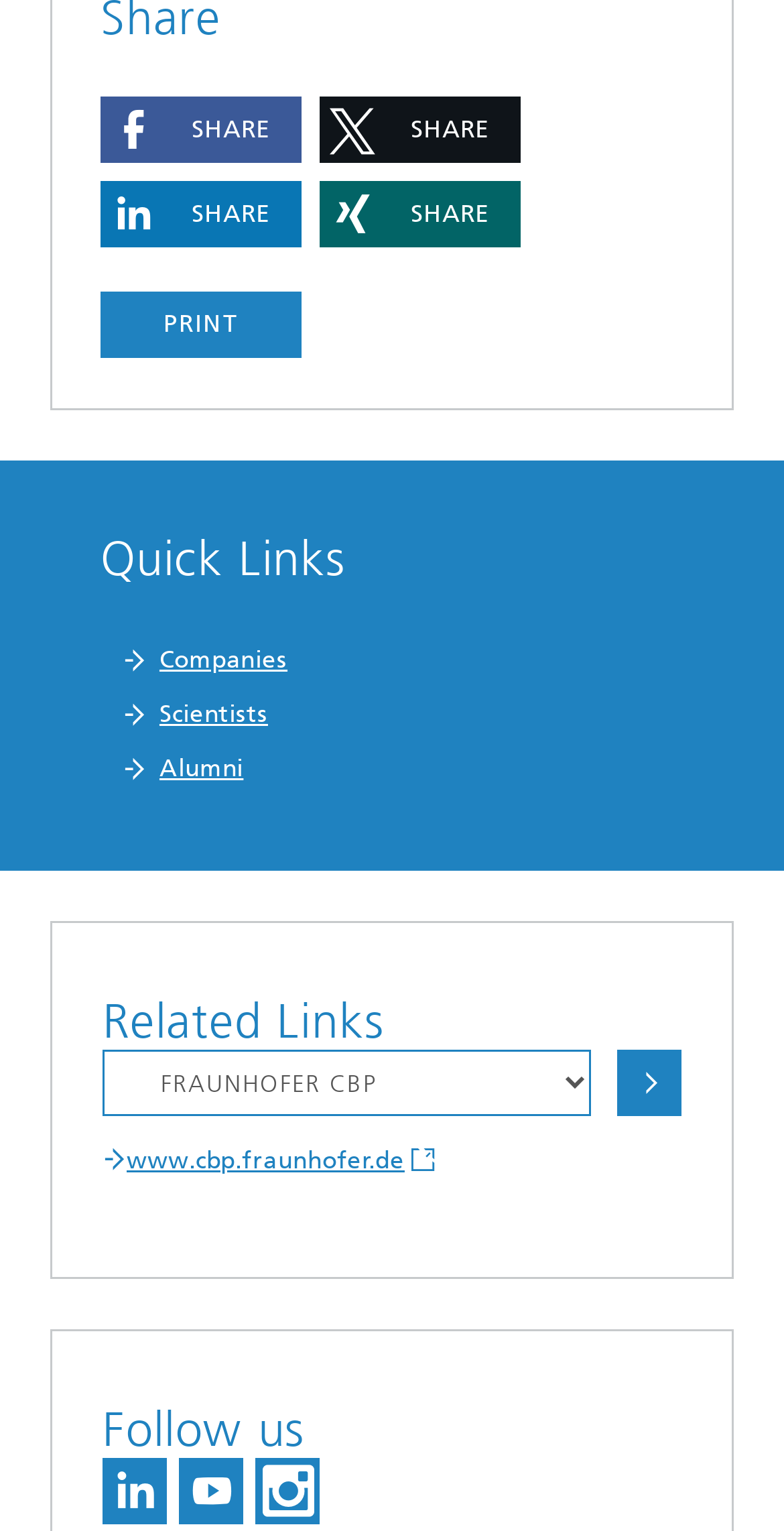Indicate the bounding box coordinates of the clickable region to achieve the following instruction: "Print the page."

[0.128, 0.19, 0.385, 0.234]